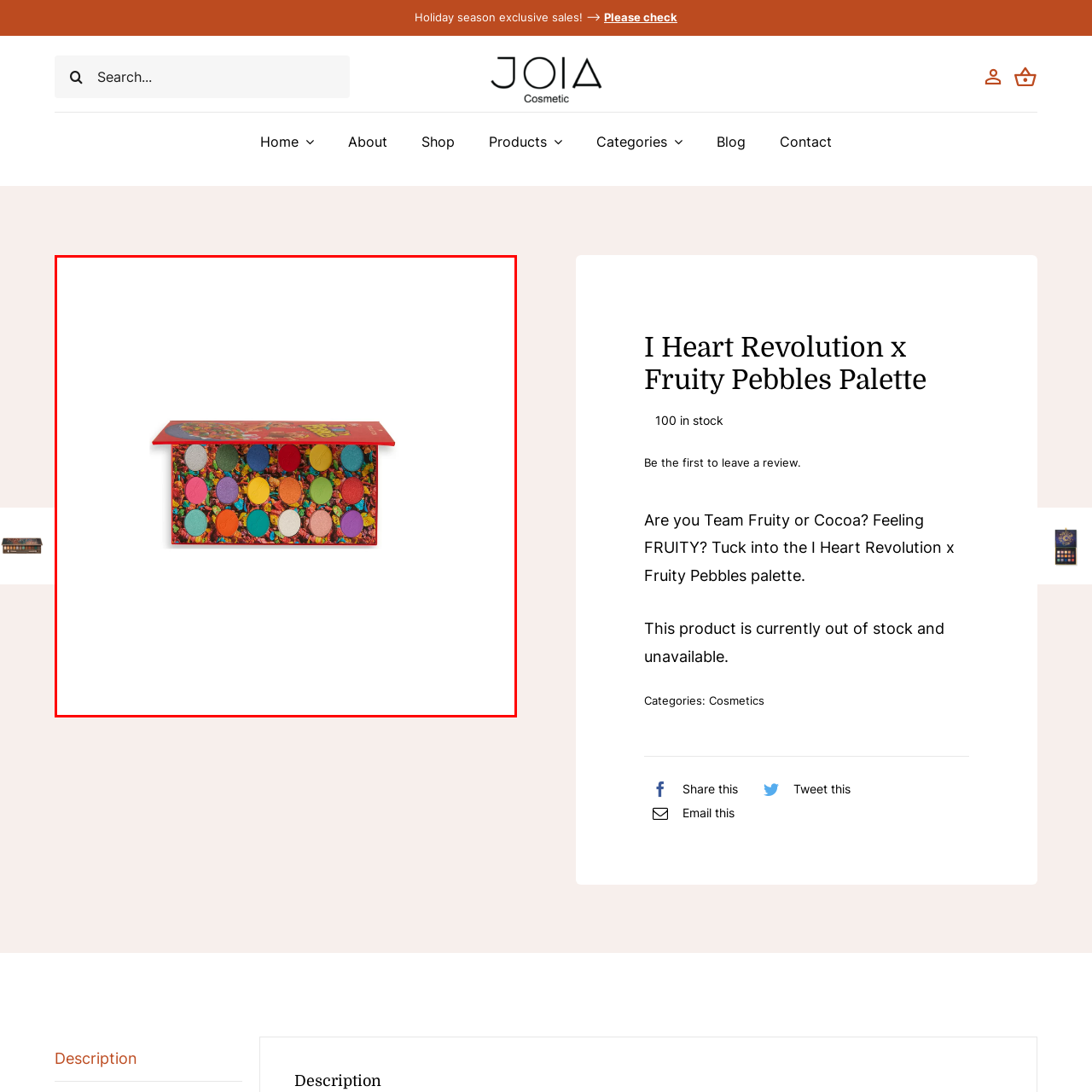Inspect the image contained by the red bounding box and answer the question with a single word or phrase:
What is the color of the packaging on top of the palette?

Vivid red